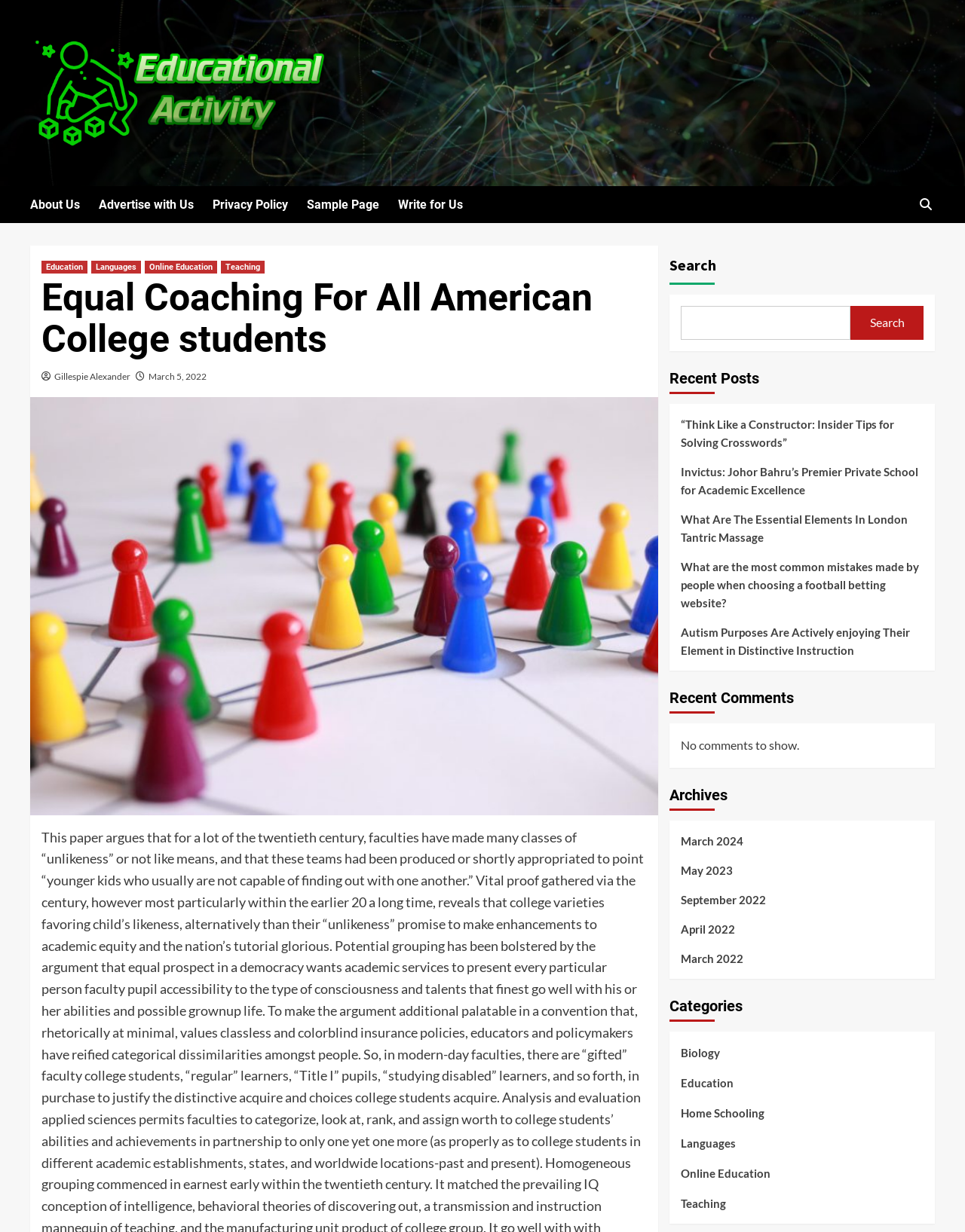Please specify the bounding box coordinates of the area that should be clicked to accomplish the following instruction: "Click on the 'Education' category". The coordinates should consist of four float numbers between 0 and 1, i.e., [left, top, right, bottom].

[0.095, 0.211, 0.146, 0.222]